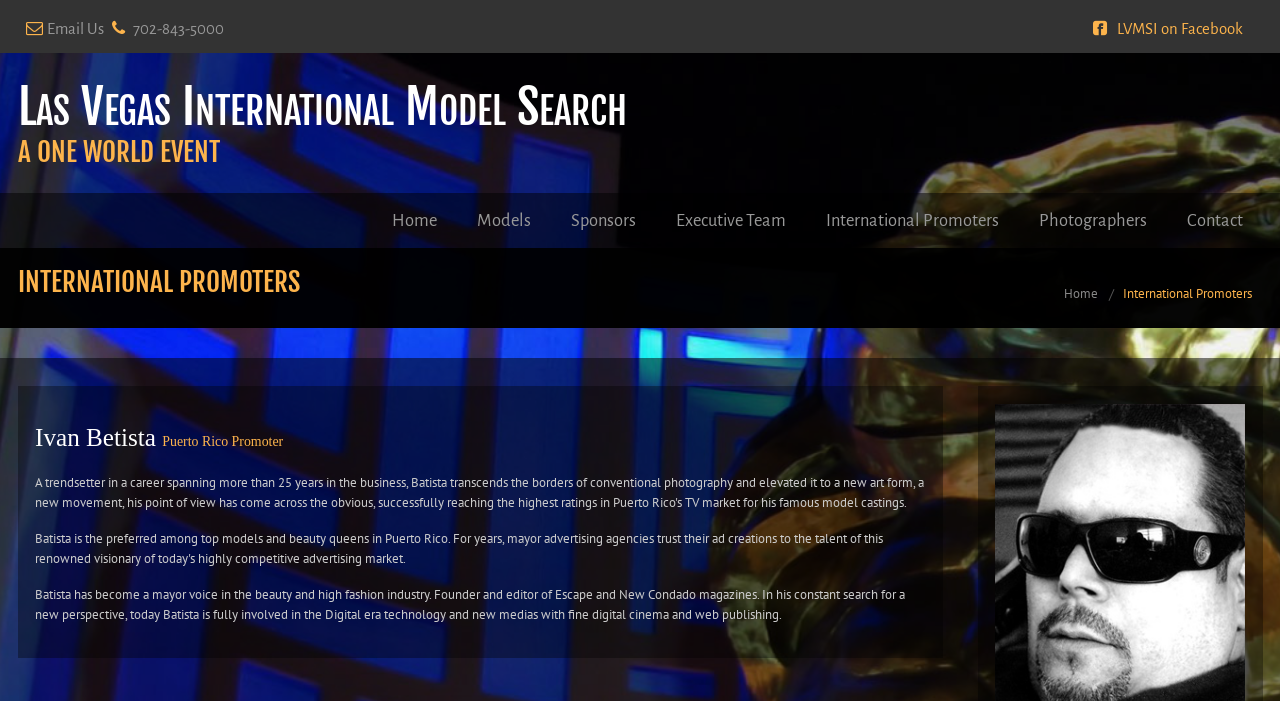Using the details in the image, give a detailed response to the question below:
What is the phone number on the webpage?

I found the phone number by looking at the static text element with the bounding box coordinates [0.104, 0.03, 0.175, 0.053], which contains the text '702-843-5000'.